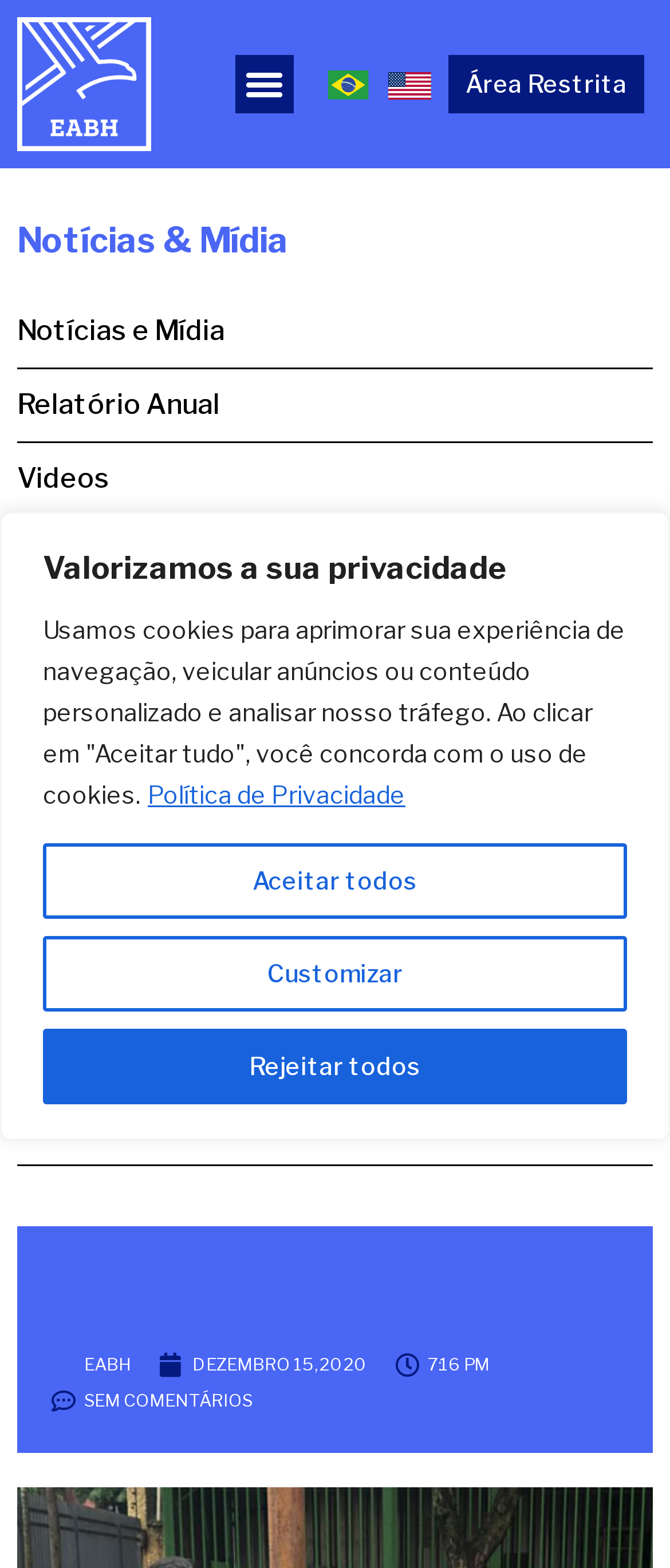Identify the bounding box coordinates of the part that should be clicked to carry out this instruction: "View the EABH Cultural Week post".

[0.026, 0.686, 0.974, 0.709]